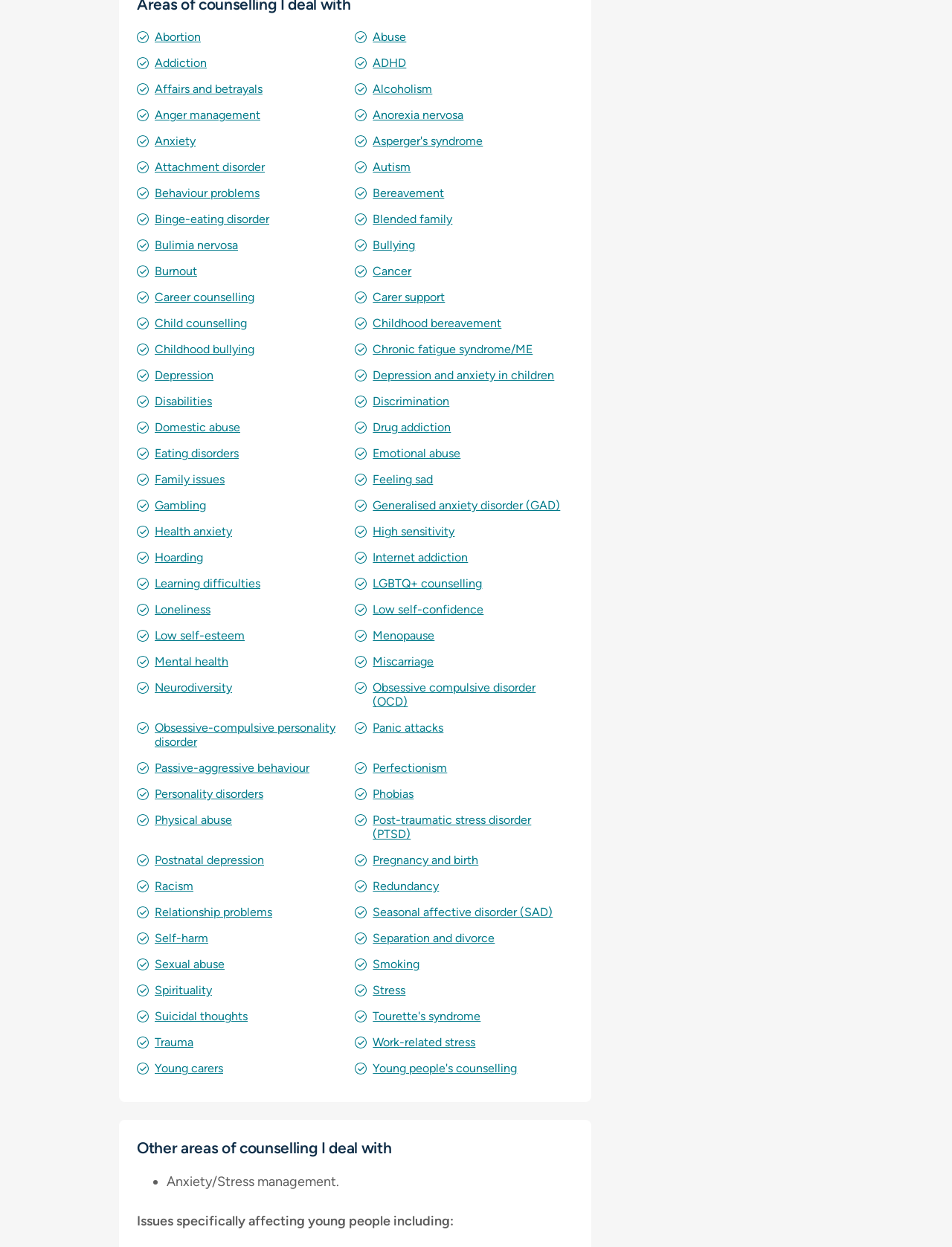Specify the bounding box coordinates of the element's area that should be clicked to execute the given instruction: "Click on Health anxiety". The coordinates should be four float numbers between 0 and 1, i.e., [left, top, right, bottom].

[0.162, 0.421, 0.244, 0.432]